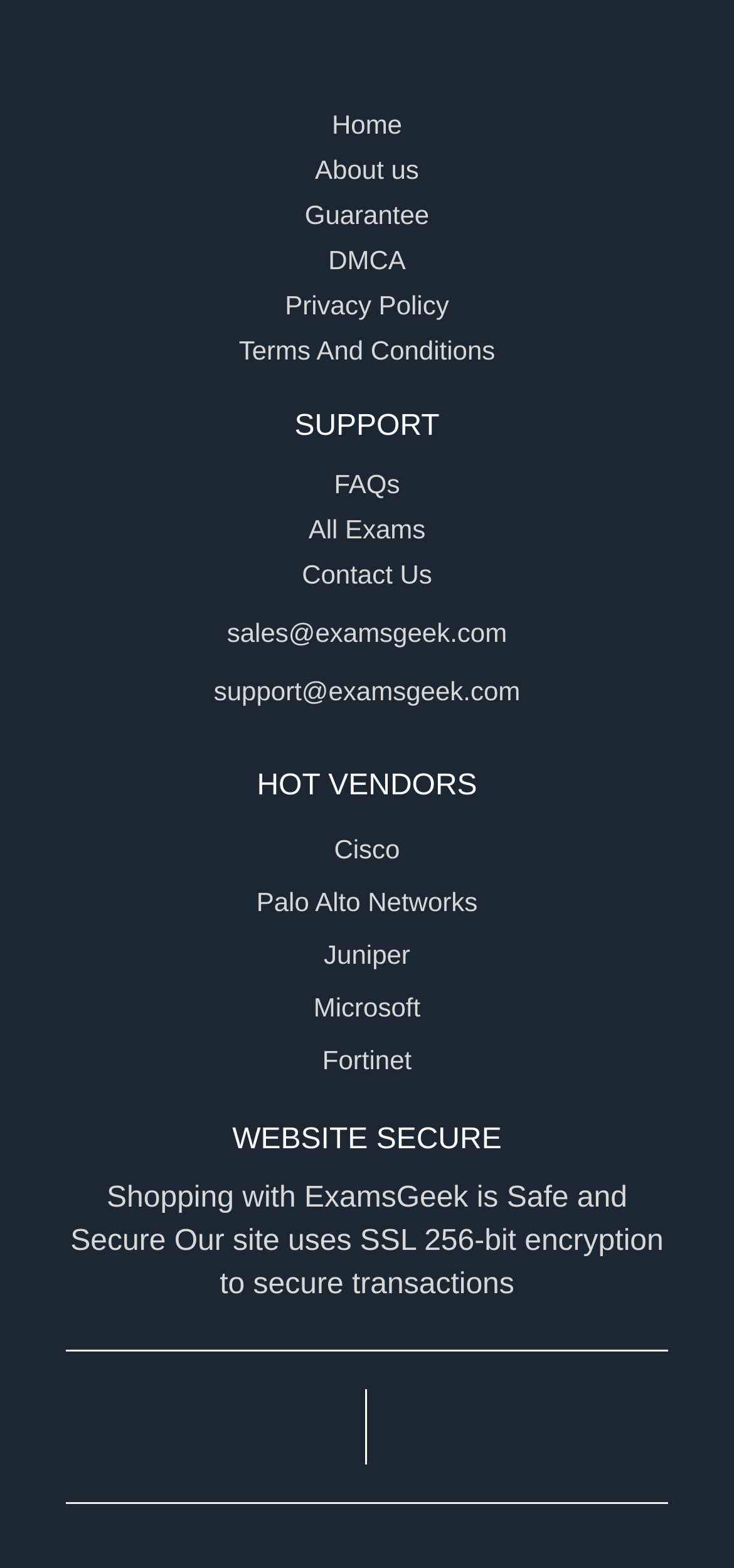What type of encryption is used to secure transactions?
Offer a detailed and exhaustive answer to the question.

I read the static text element that describes the security features of the website. According to the text, the website uses SSL 256-bit encryption to secure transactions.